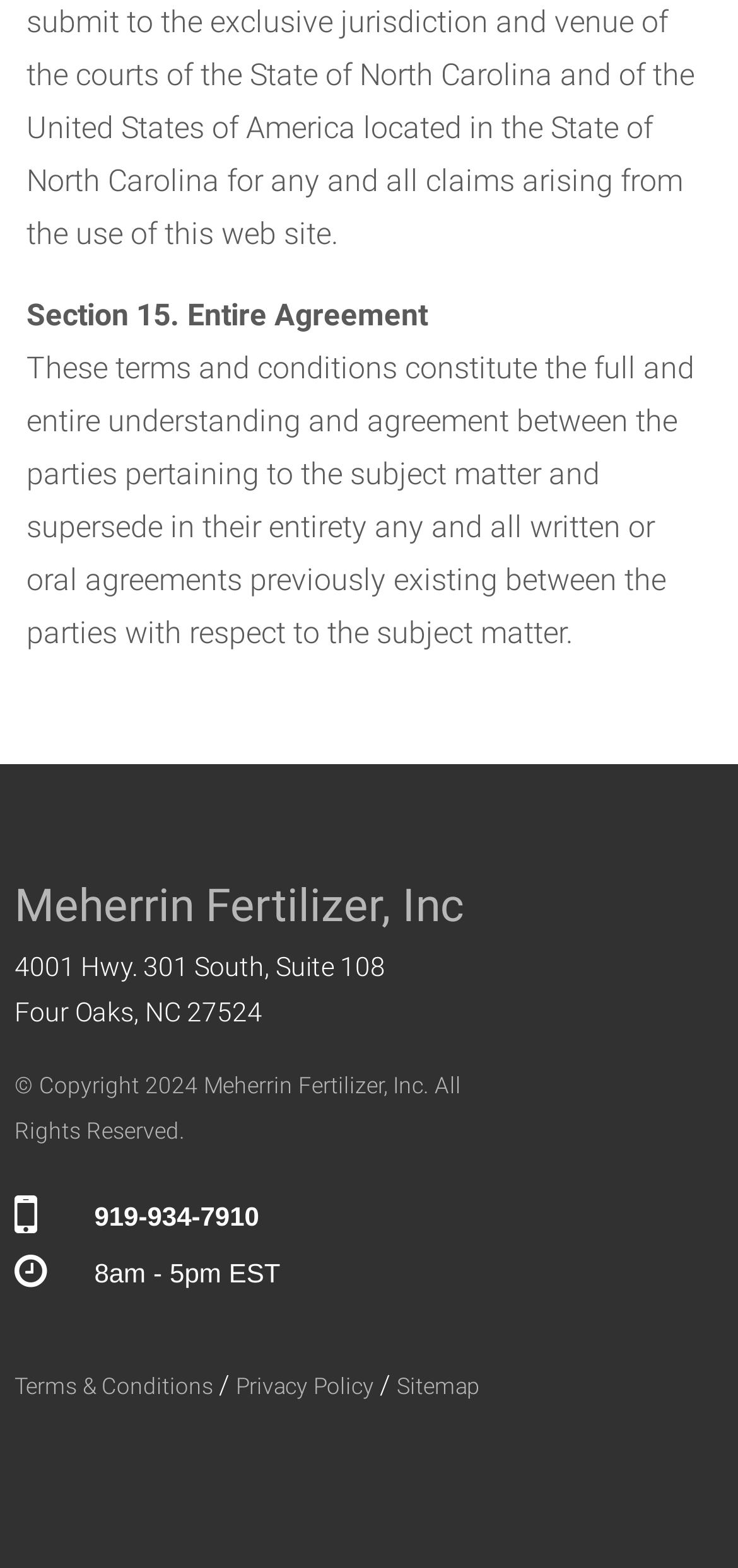Examine the screenshot and answer the question in as much detail as possible: What is the year of copyright?

The year of copyright can be found in the static text element at the bottom of the webpage, which reads '© Copyright 2024 Meherrin Fertilizer, Inc. All Rights Reserved'.